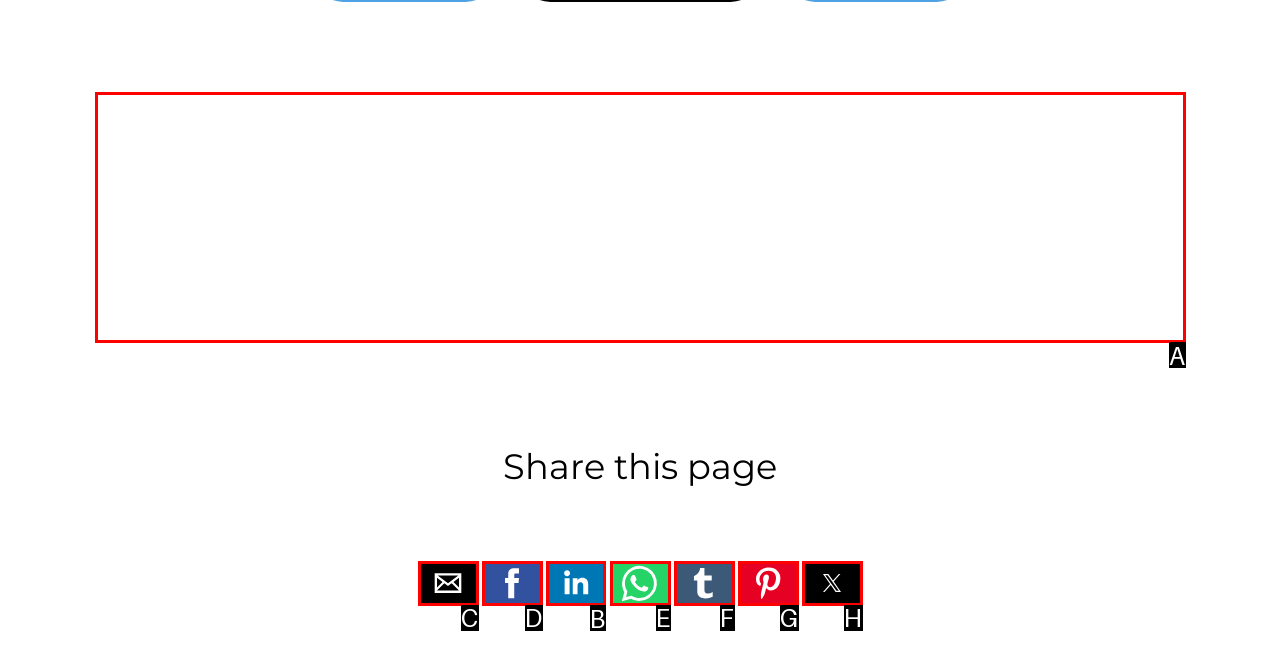Indicate the HTML element that should be clicked to perform the task: Share this page on LinkedIn Reply with the letter corresponding to the chosen option.

B